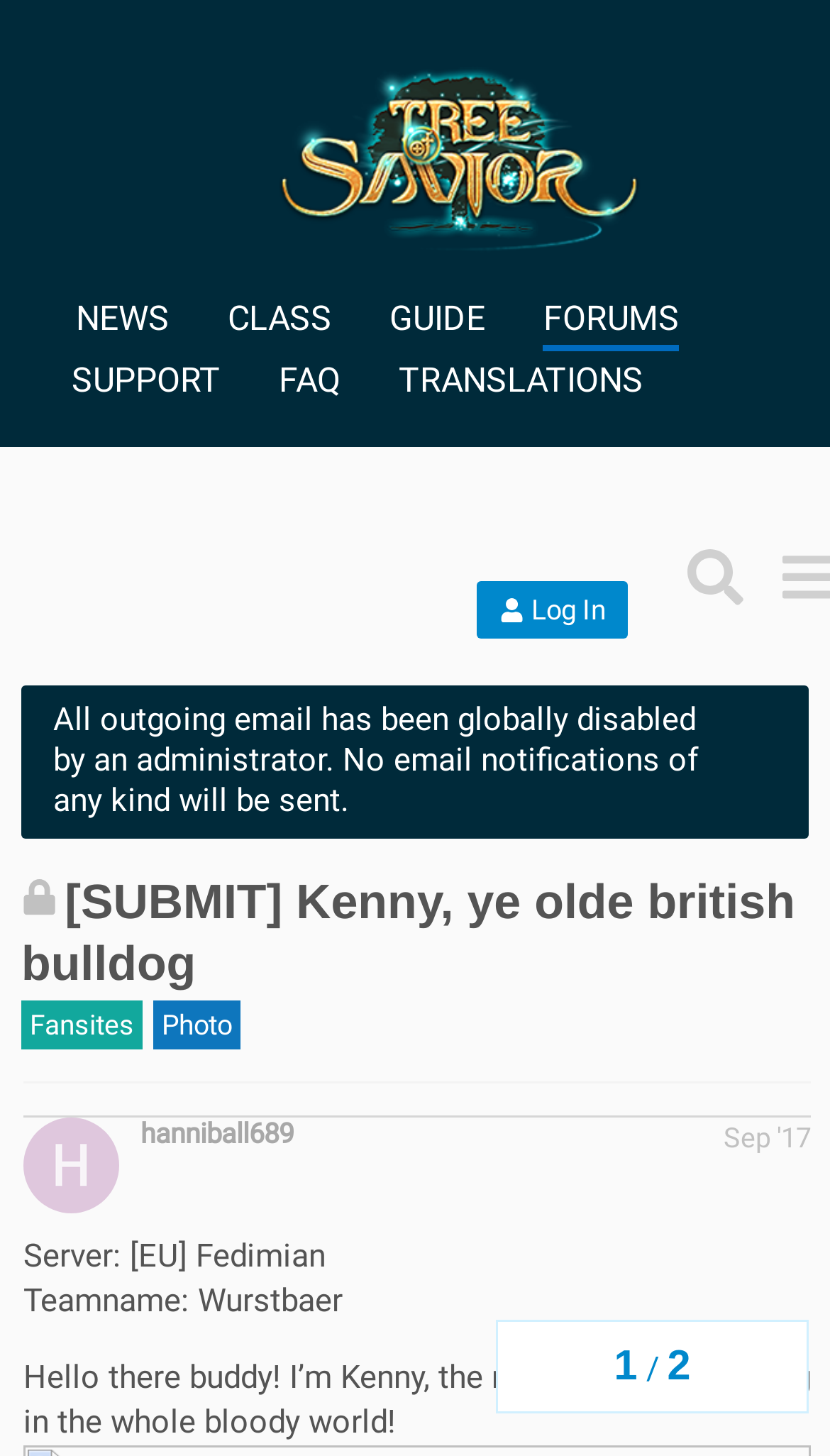What is the status of this topic?
Using the image, provide a concise answer in one word or a short phrase.

Closed